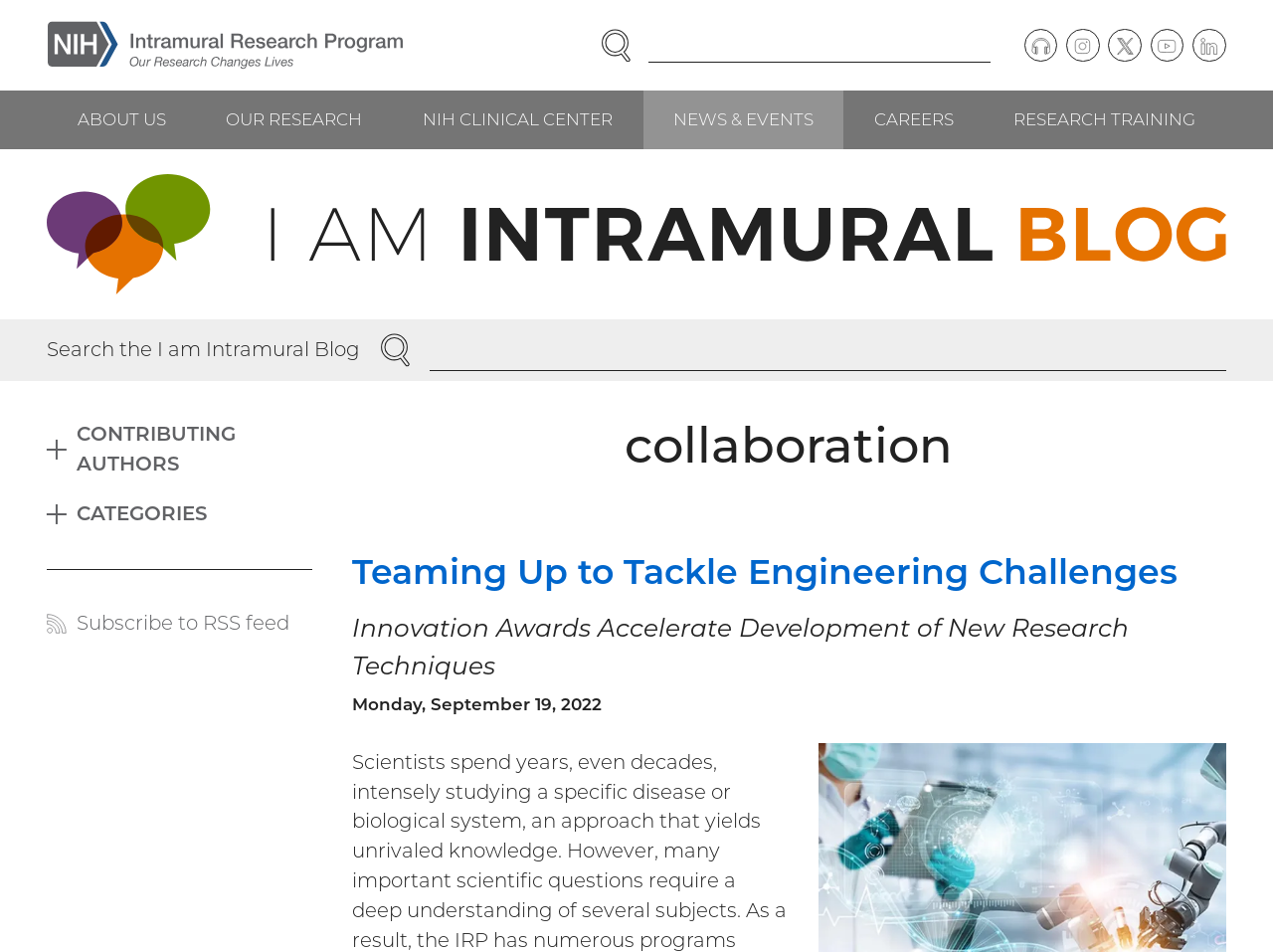Describe the webpage meticulously, covering all significant aspects.

The webpage is about the NIH Intramural Research Program, with a focus on collaboration. At the top left, there is a link to skip to the main content. Next to it, there is a link with the program's name and a logo, which is an image. 

On the top right, there is a search bar with a label "Enter Search Term(s):" and a search button. Below it, there are social media links, including Podcast, Instagram, Twitter, YouTube, and LinkedIn.

The main navigation menu is located below the search bar, with links to "ABOUT US", "OUR RESEARCH", "NIH CLINICAL CENTER", "NEWS & EVENTS", "CAREERS", and "RESEARCH TRAINING". 

On the left side, there is a section dedicated to the "I am Intramural Blog", with a link and an image. Below it, there is a search bar specific to the blog, with a label "Search the I am Intramural Blog" and a search button.

The main content of the page is divided into sections. The first section is headed "collaboration", with a subheading "Teaming Up to Tackle Engineering Challenges" and a link to an article. Below it, there is a section with a static text "Innovation Awards Accelerate Development of New Research Techniques" and a timestamp "Monday, September 19, 2022".

On the left side, there is a blog menu with links to "CONTRIBUTING AUTHORS" and "CATEGORIES", each with an expand button. Below it, there is a section with a heading "Blog links" and a link to "Subscribe to RSS feed".